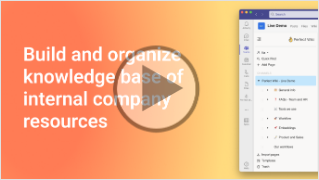Describe every detail you can see in the image.

The image highlights a promotional snapshot for "Perfect Wiki," an intuitive knowledge management tool integrated within Microsoft Teams. The visual features a prominent play button to indicate video content, alongside the text "Build and organize knowledge base of internal company resources." This emphasizes the platform's capability to facilitate the structuring and management of internal documents, SOPs, and resources, enhancing accessibility and collaboration within teams. The interface displayed on the right showcases a segmented view of organizational resources, illustrating how users can easily navigate through various categories, further underscoring the application's efficiency in fostering a well-organized repository for team knowledge.